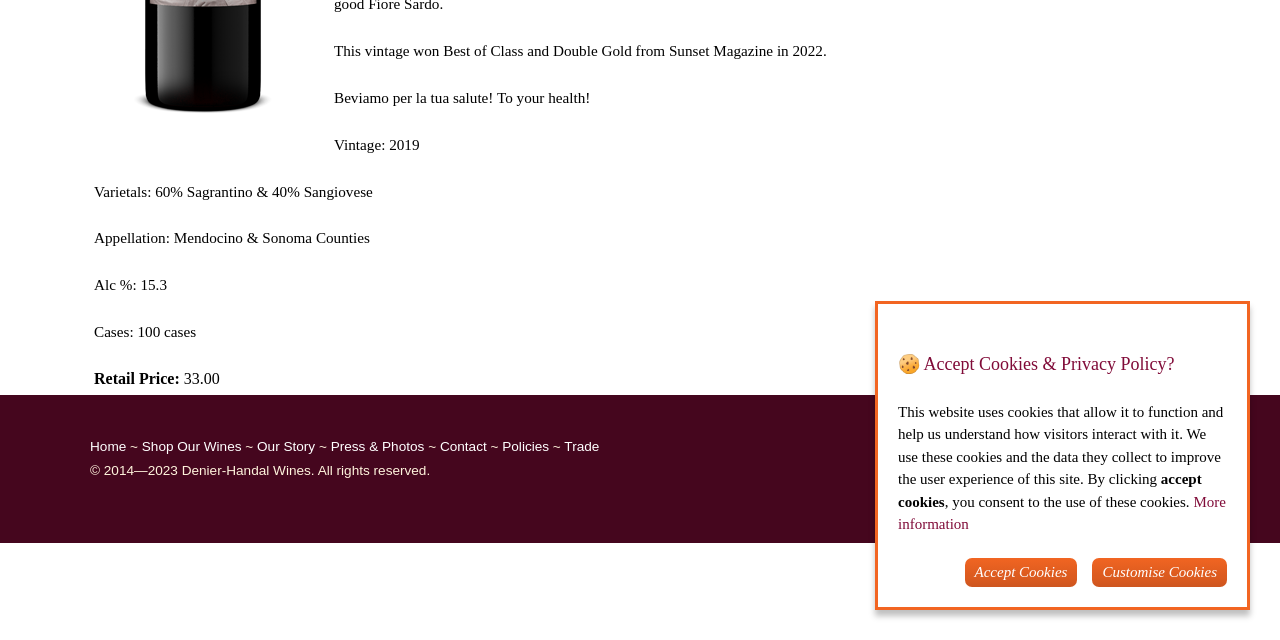Locate the bounding box of the UI element described in the following text: "Shop Our Wines".

[0.111, 0.686, 0.189, 0.709]